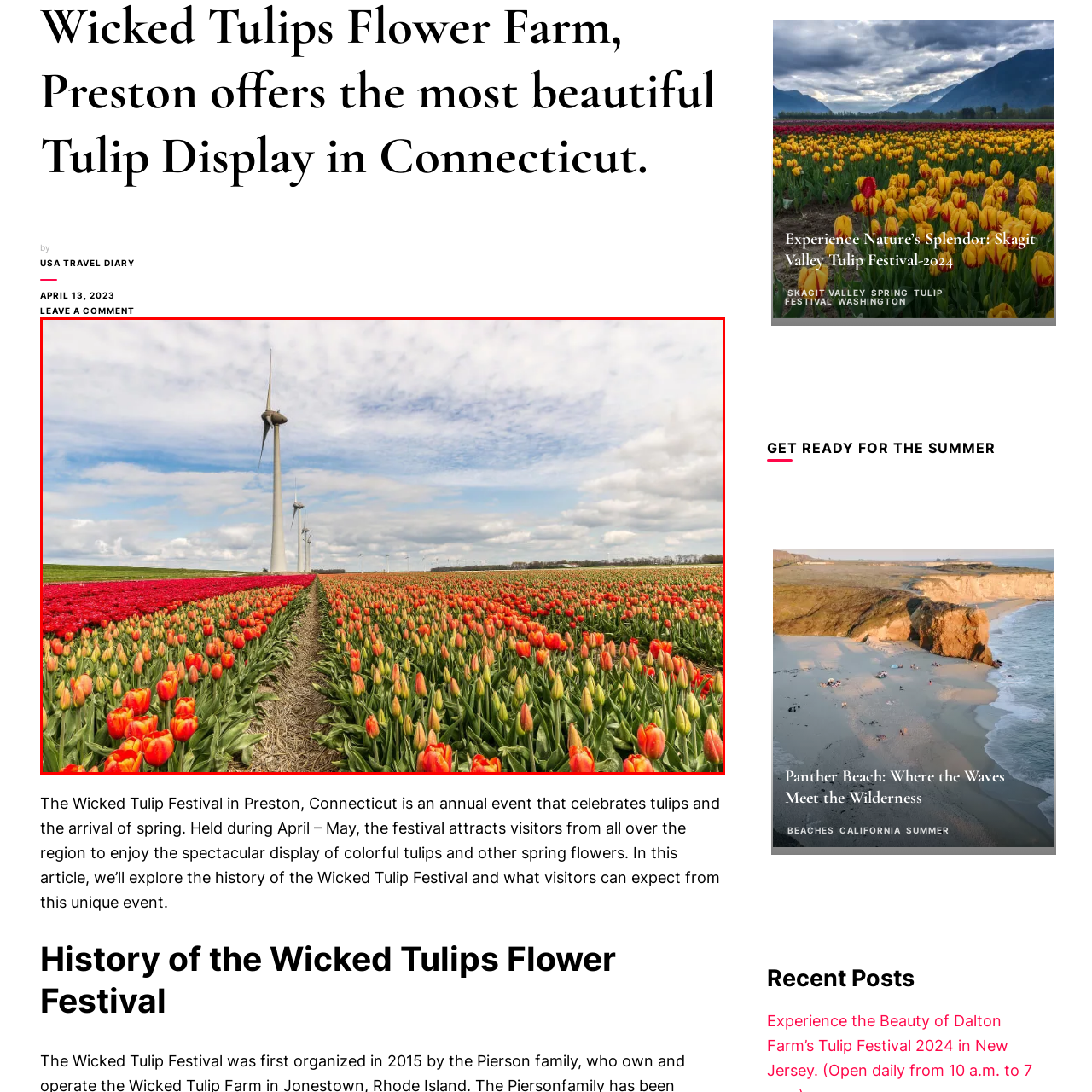What is the background of the tulip fields?
Direct your attention to the image enclosed by the red bounding box and provide a detailed answer to the question.

The background of the tulip fields is described as 'lush green fields' in the caption, which provides a serene agricultural landscape that surrounds the colorful flowers.